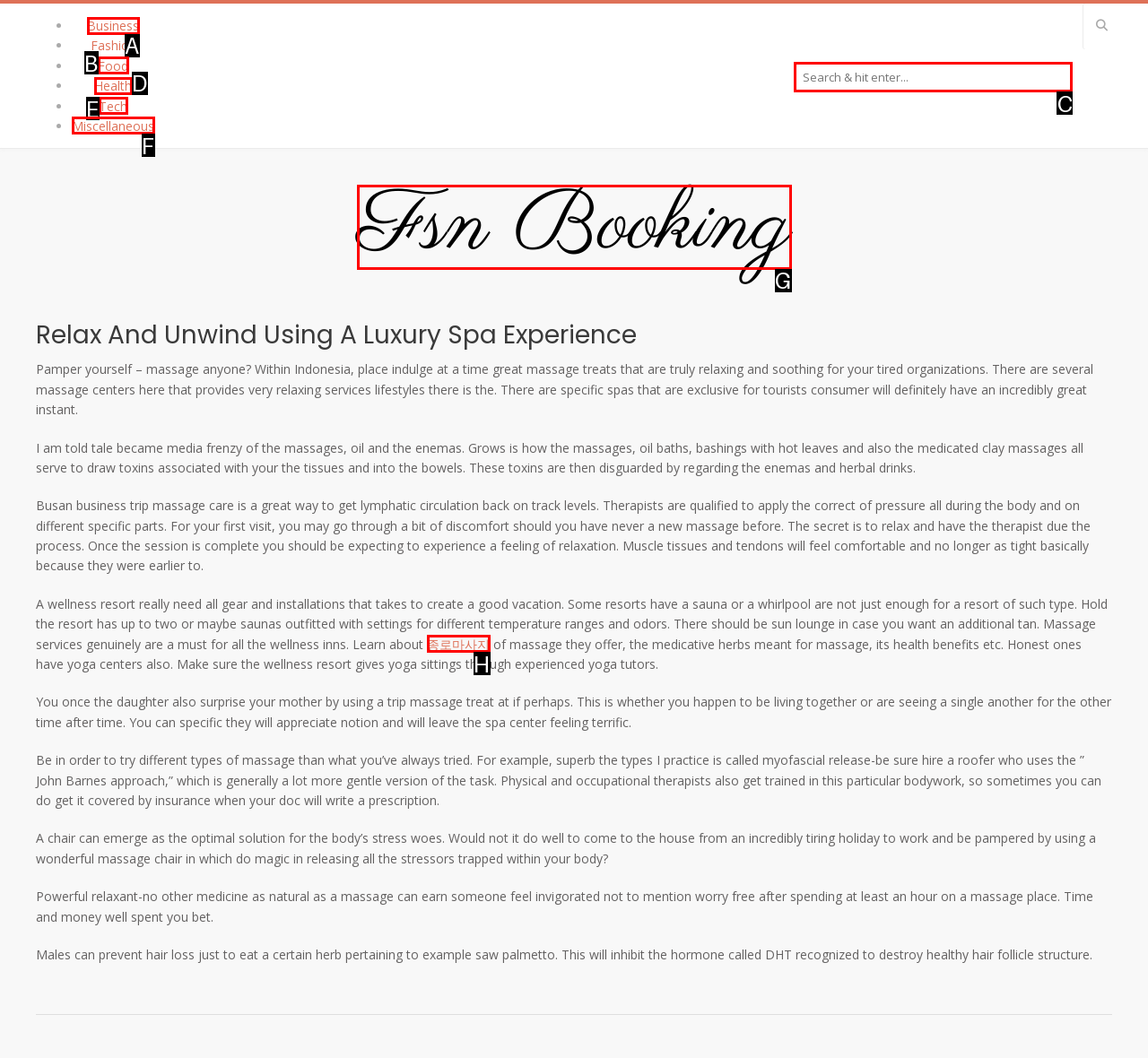Identify the HTML element you need to click to achieve the task: Search for something. Respond with the corresponding letter of the option.

C